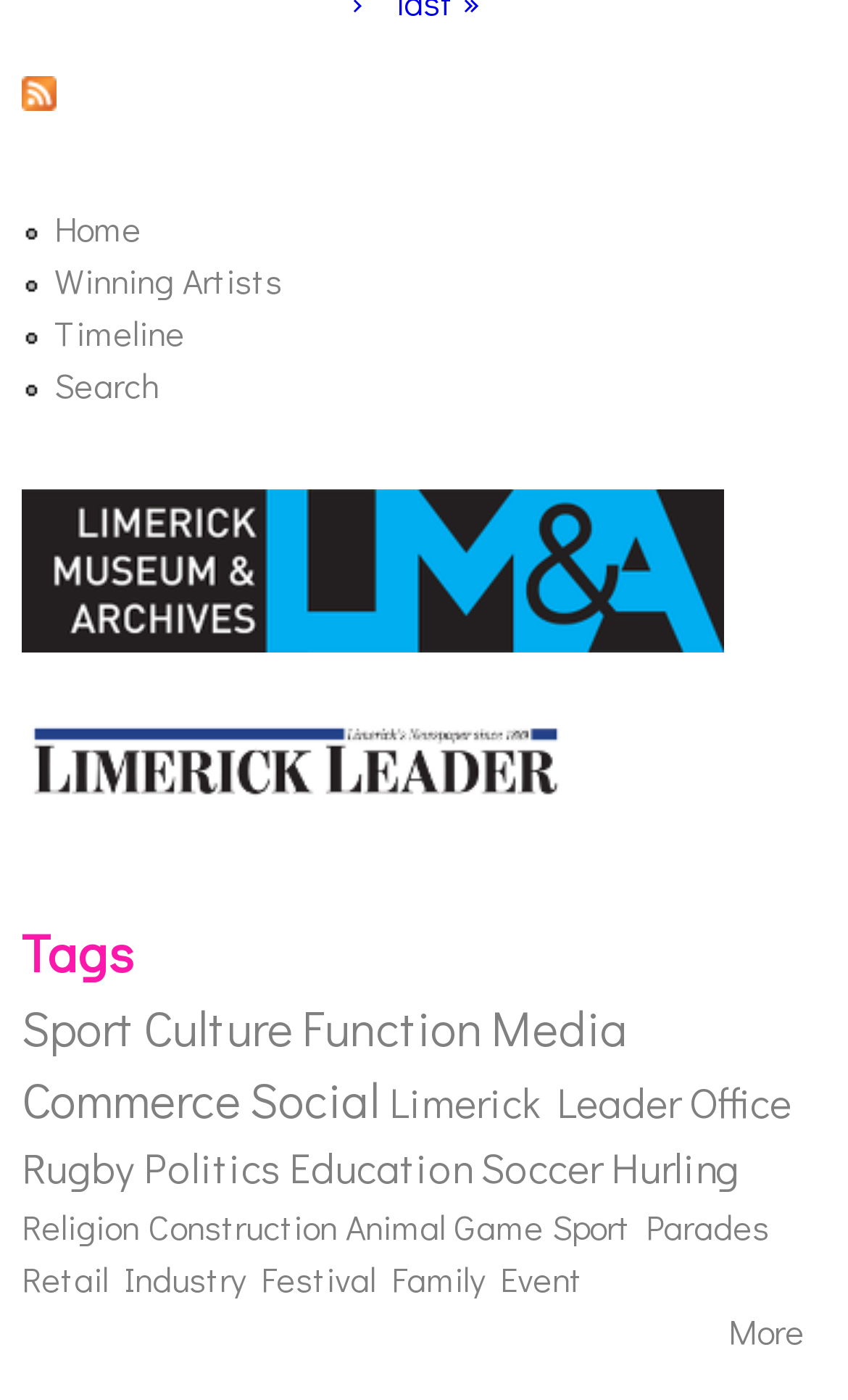Using the description "Limerick Leader Office", locate and provide the bounding box of the UI element.

[0.459, 0.768, 0.933, 0.807]